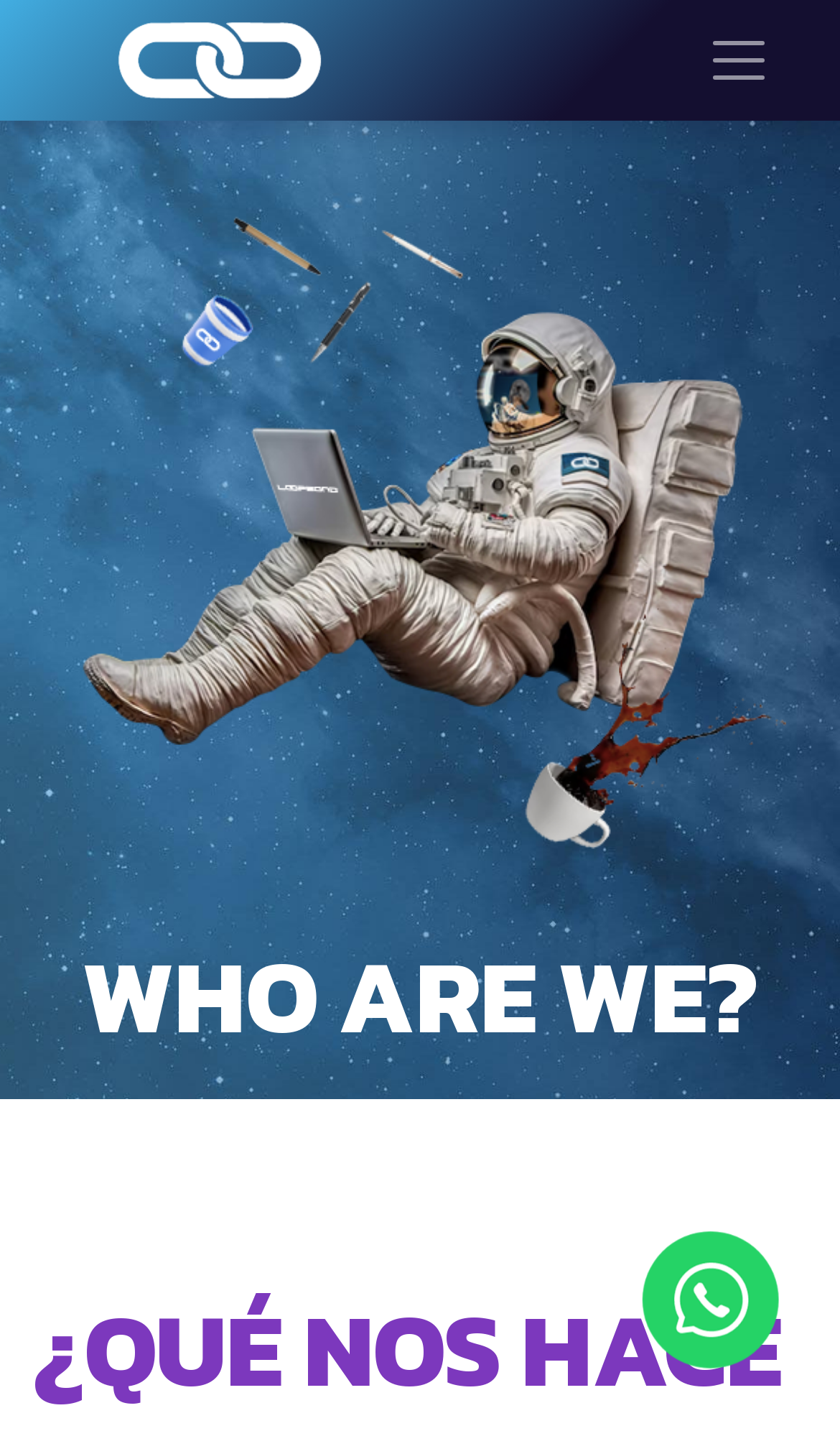What is the logo of the website?
Refer to the image and provide a one-word or short phrase answer.

loopbond